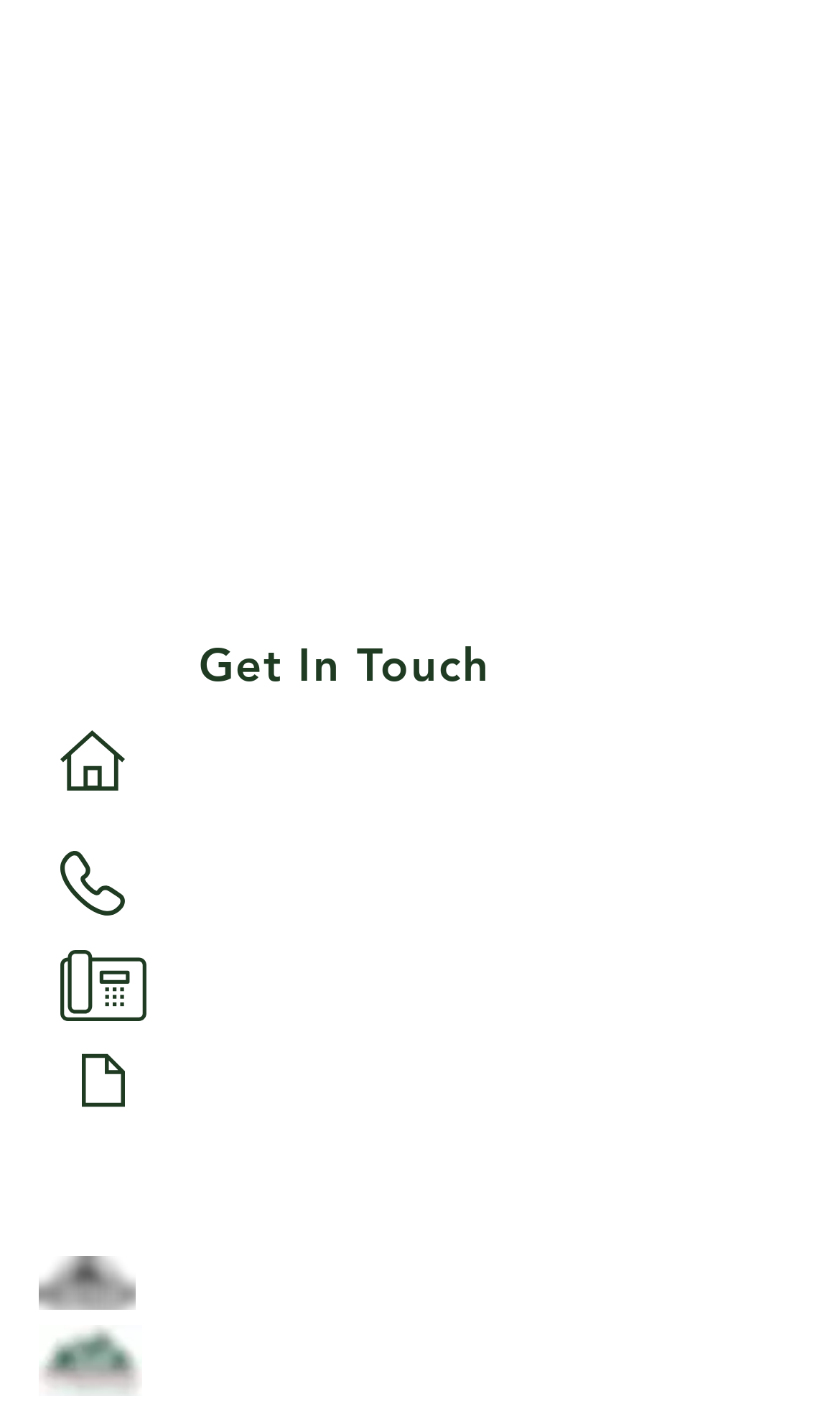How many social media links are there? Analyze the screenshot and reply with just one word or a short phrase.

1